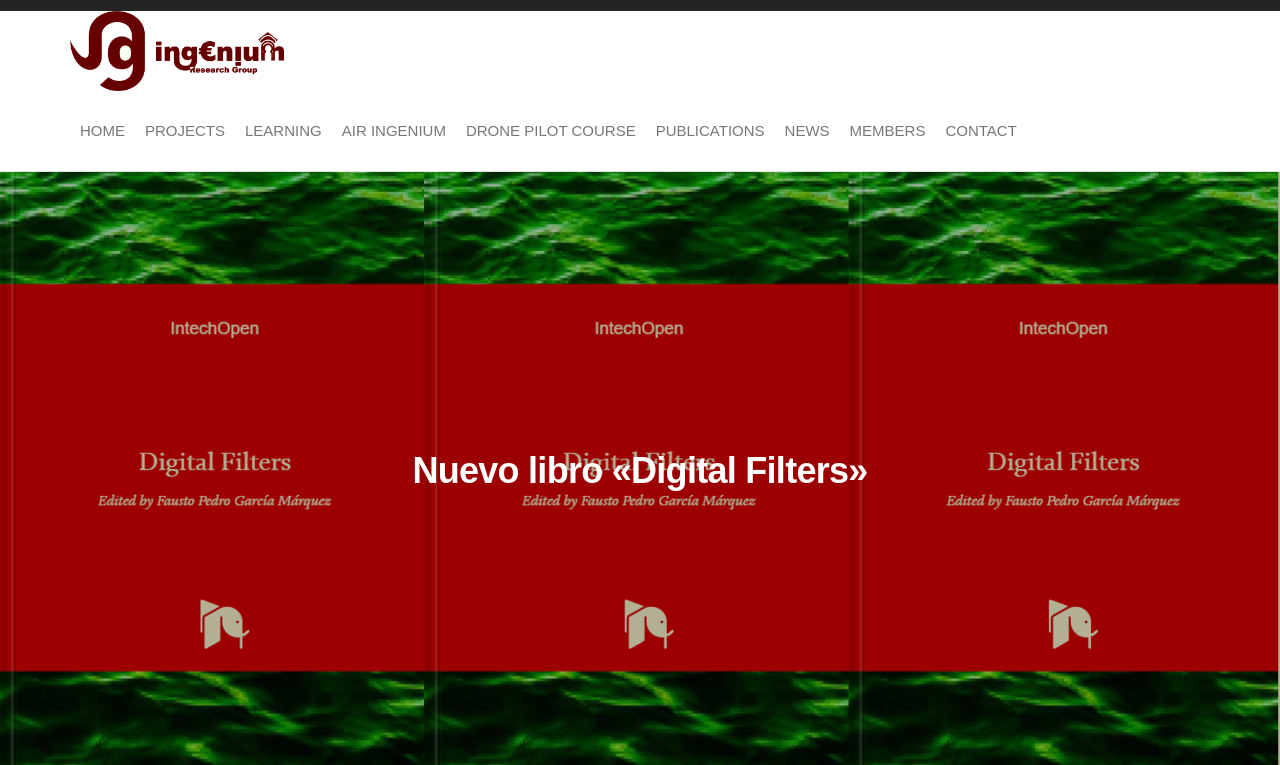Find the bounding box coordinates for the element that must be clicked to complete the instruction: "Click on the 'Previous post' link". The coordinates should be four float numbers between 0 and 1, indicated as [left, top, right, bottom].

None